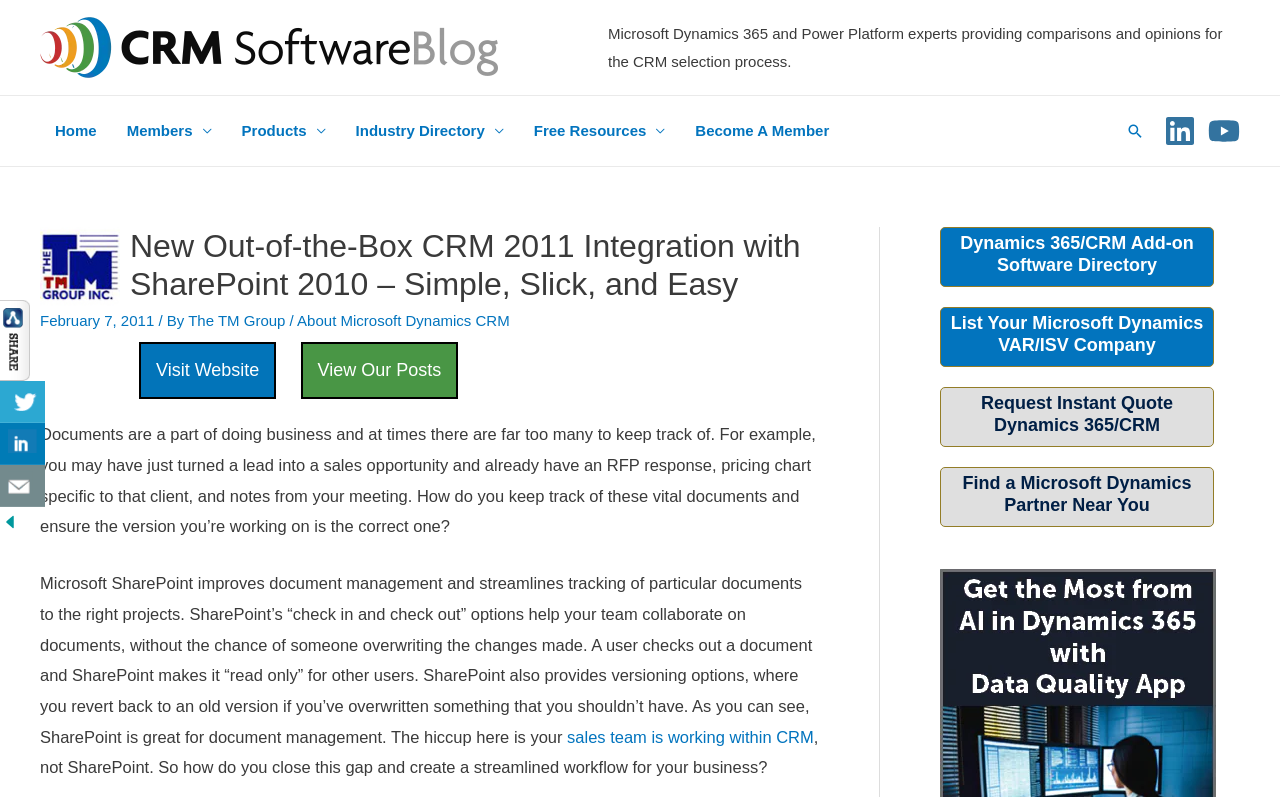Identify the bounding box coordinates of the HTML element based on this description: "aria-label="Linkedin"".

[0.909, 0.144, 0.934, 0.184]